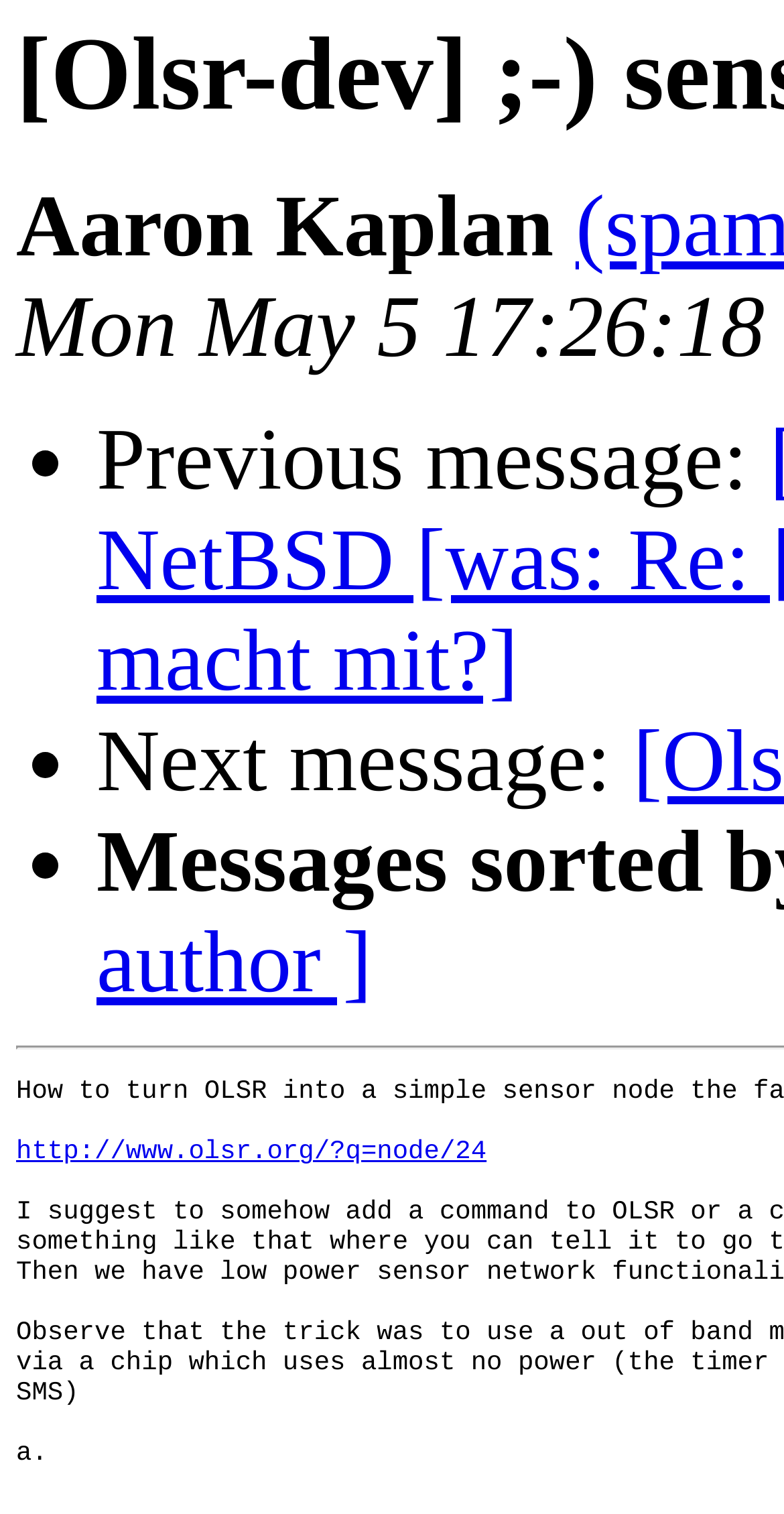Answer the question below with a single word or a brief phrase: 
What is the URL of the link?

http://www.olsr.org/?q=node/24